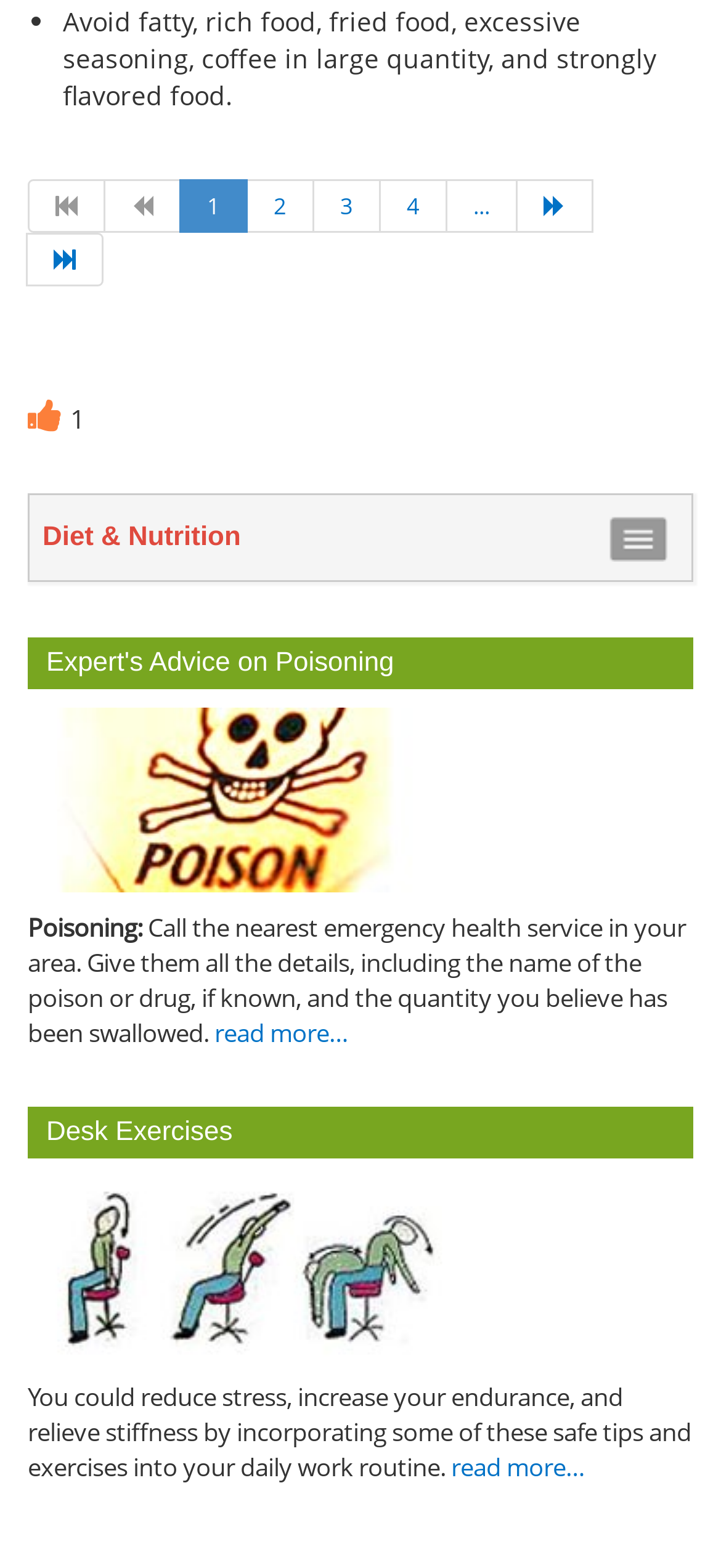Respond to the question with just a single word or phrase: 
What is the purpose of desk exercises?

Reduce stress